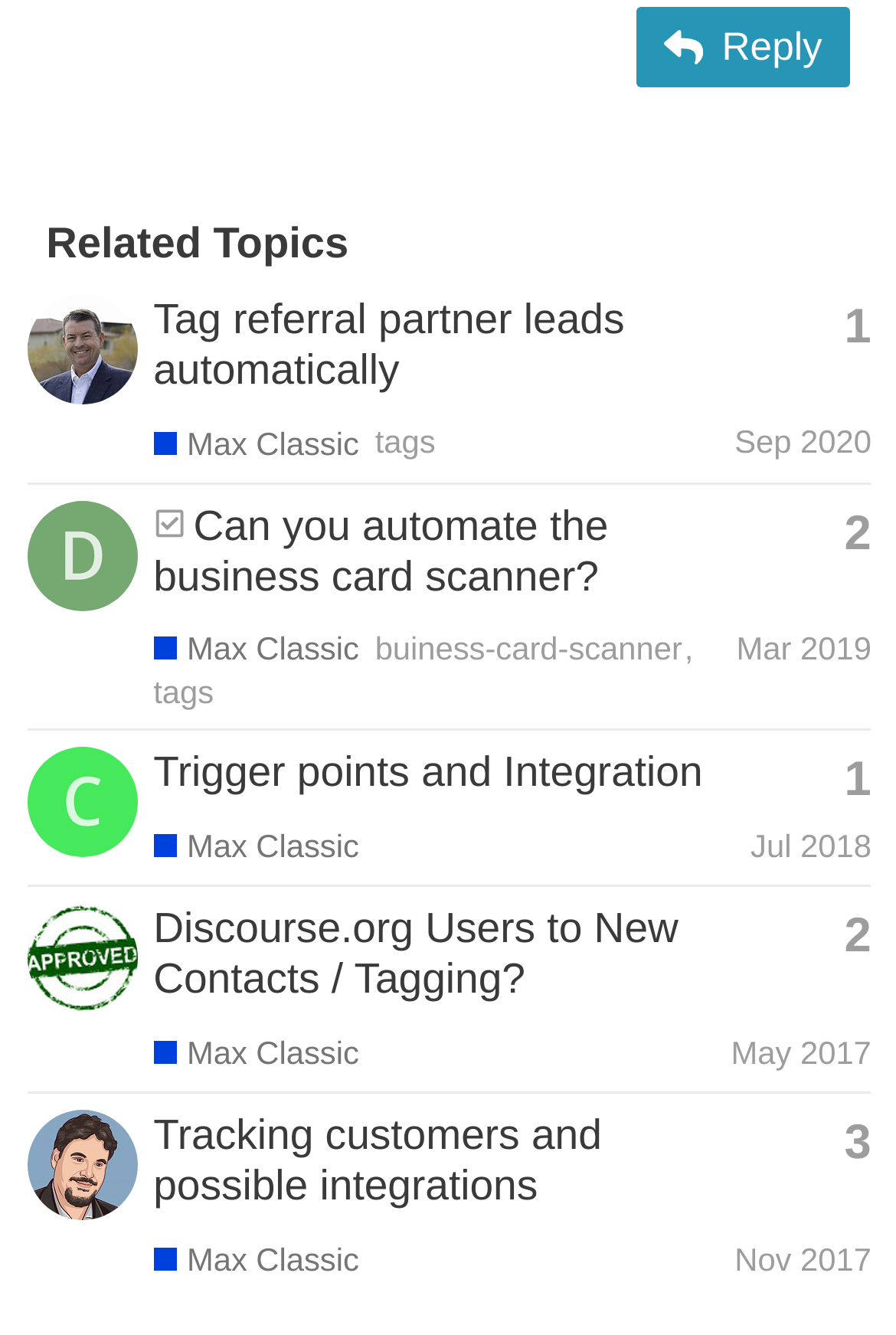Locate the bounding box coordinates of the element I should click to achieve the following instruction: "Reply to the topic".

[0.711, 0.005, 0.949, 0.066]